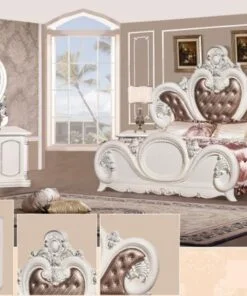Use the information in the screenshot to answer the question comprehensively: What type of fabric is used for the headboard?

According to the caption, the headboard is 'upholstered in plush fabric', indicating that the fabric used is plush.